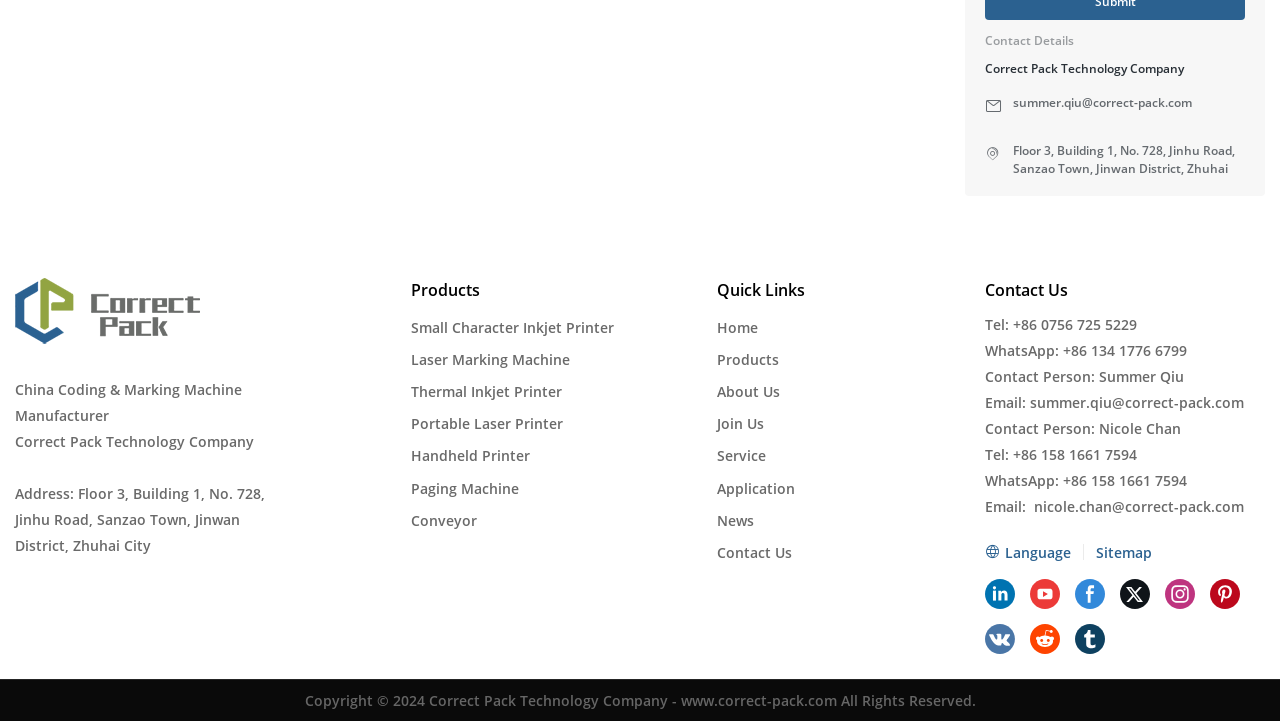Locate the bounding box coordinates of the element that needs to be clicked to carry out the instruction: "Click on the 'Products' link". The coordinates should be given as four float numbers ranging from 0 to 1, i.e., [left, top, right, bottom].

[0.321, 0.386, 0.375, 0.417]